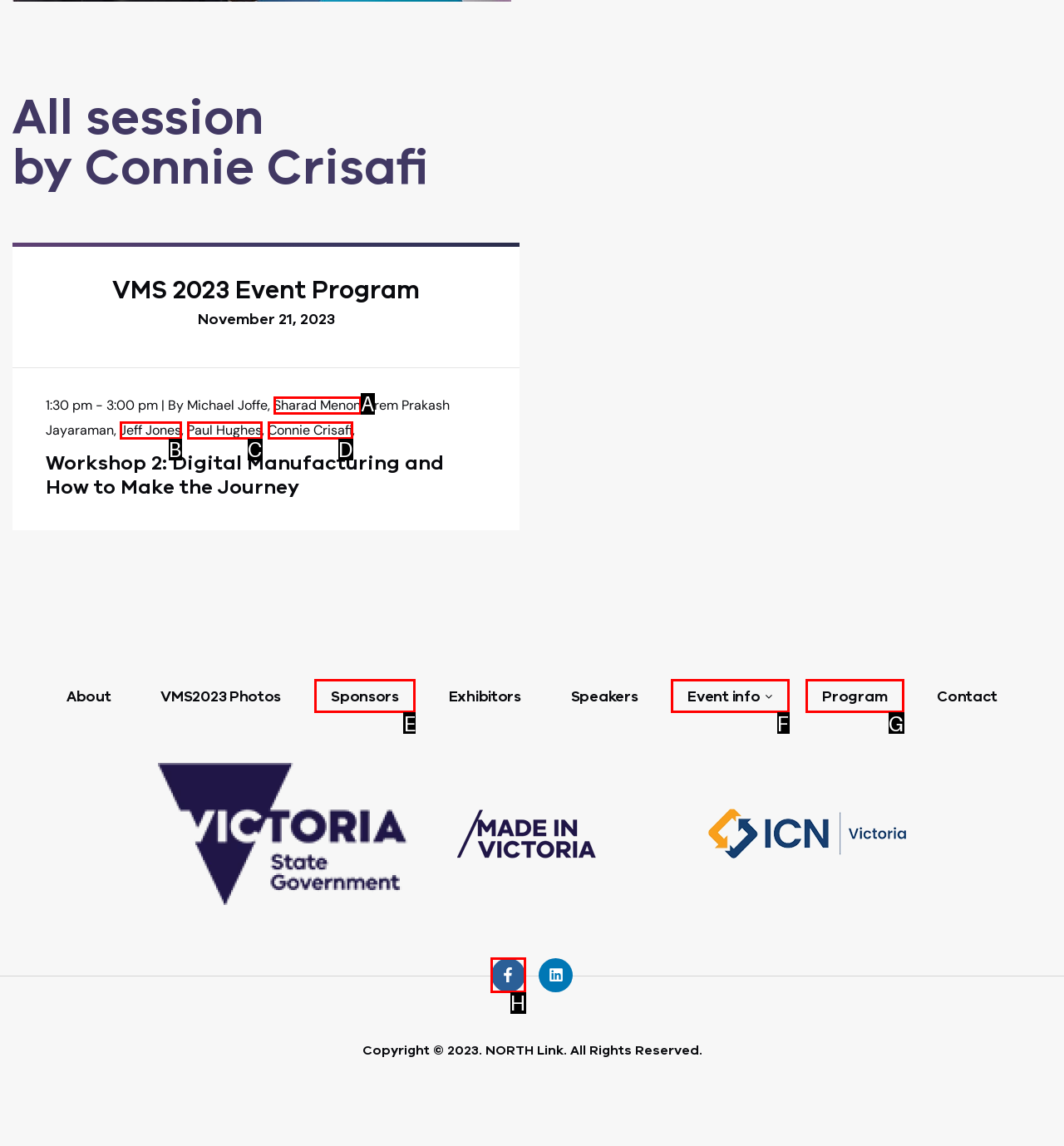Determine the option that aligns with this description: Program
Reply with the option's letter directly.

G